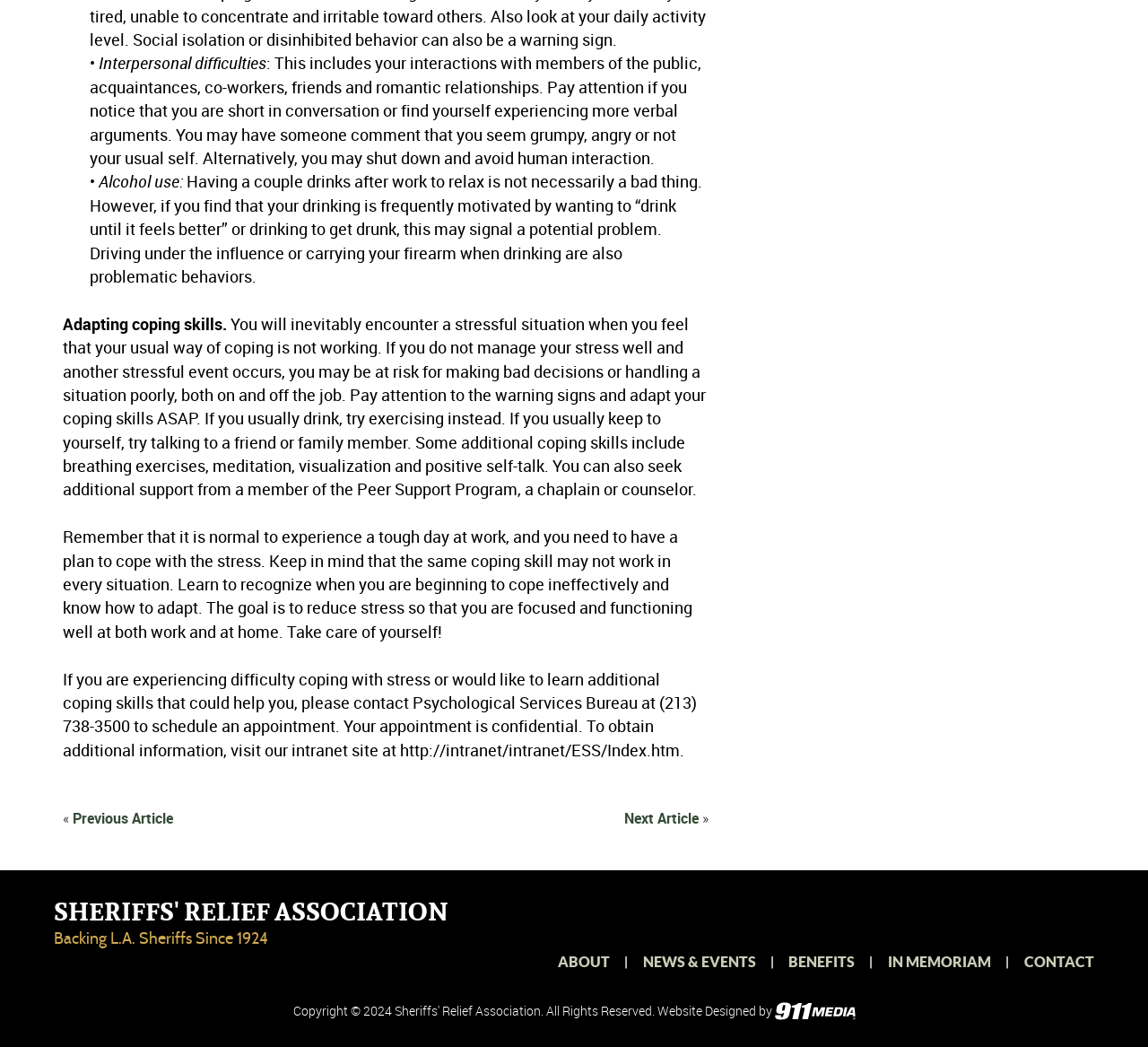Find the bounding box coordinates of the clickable area required to complete the following action: "Contact Psychological Services Bureau".

[0.055, 0.638, 0.607, 0.726]